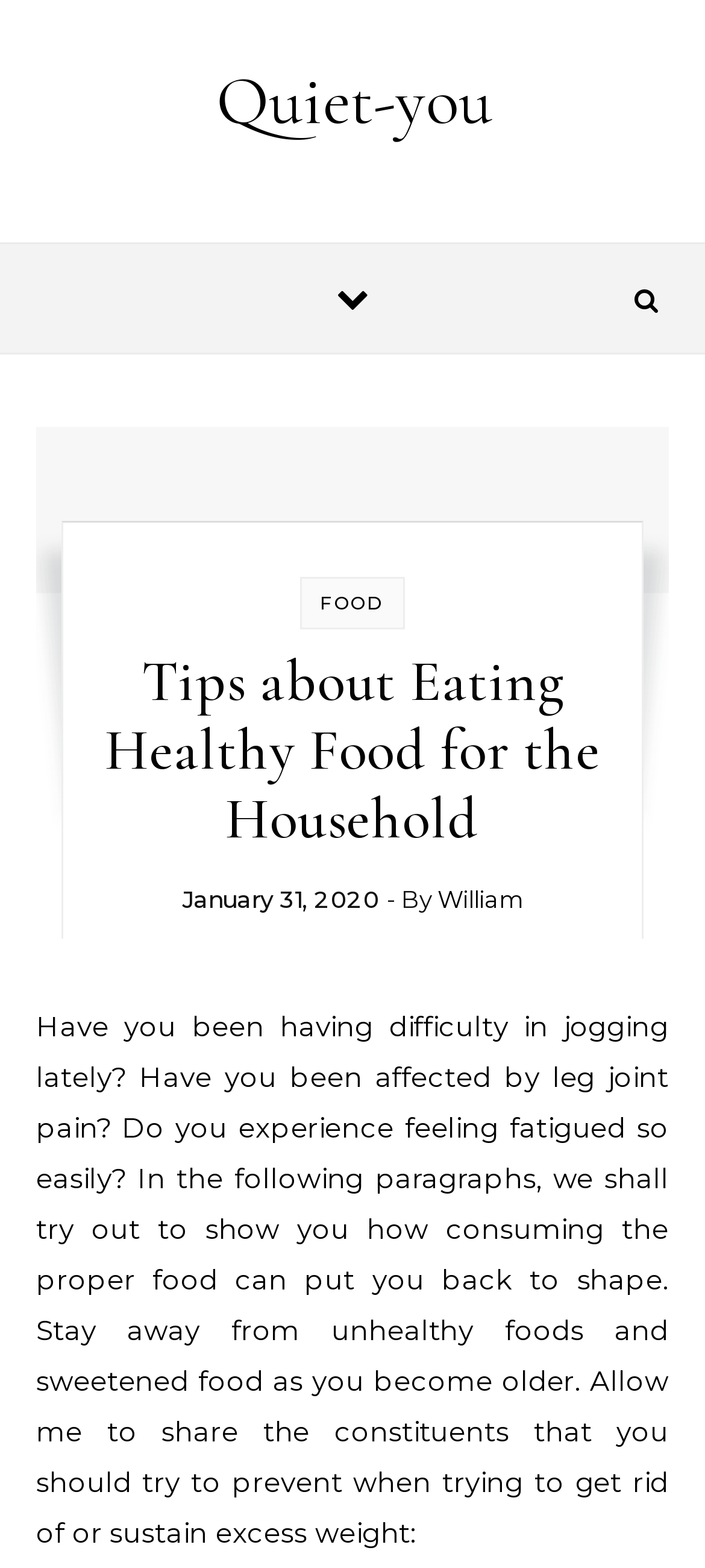Please determine the bounding box coordinates for the UI element described here. Use the format (top-left x, top-left y, bottom-right x, bottom-right y) with values bounded between 0 and 1: William

[0.621, 0.564, 0.741, 0.582]